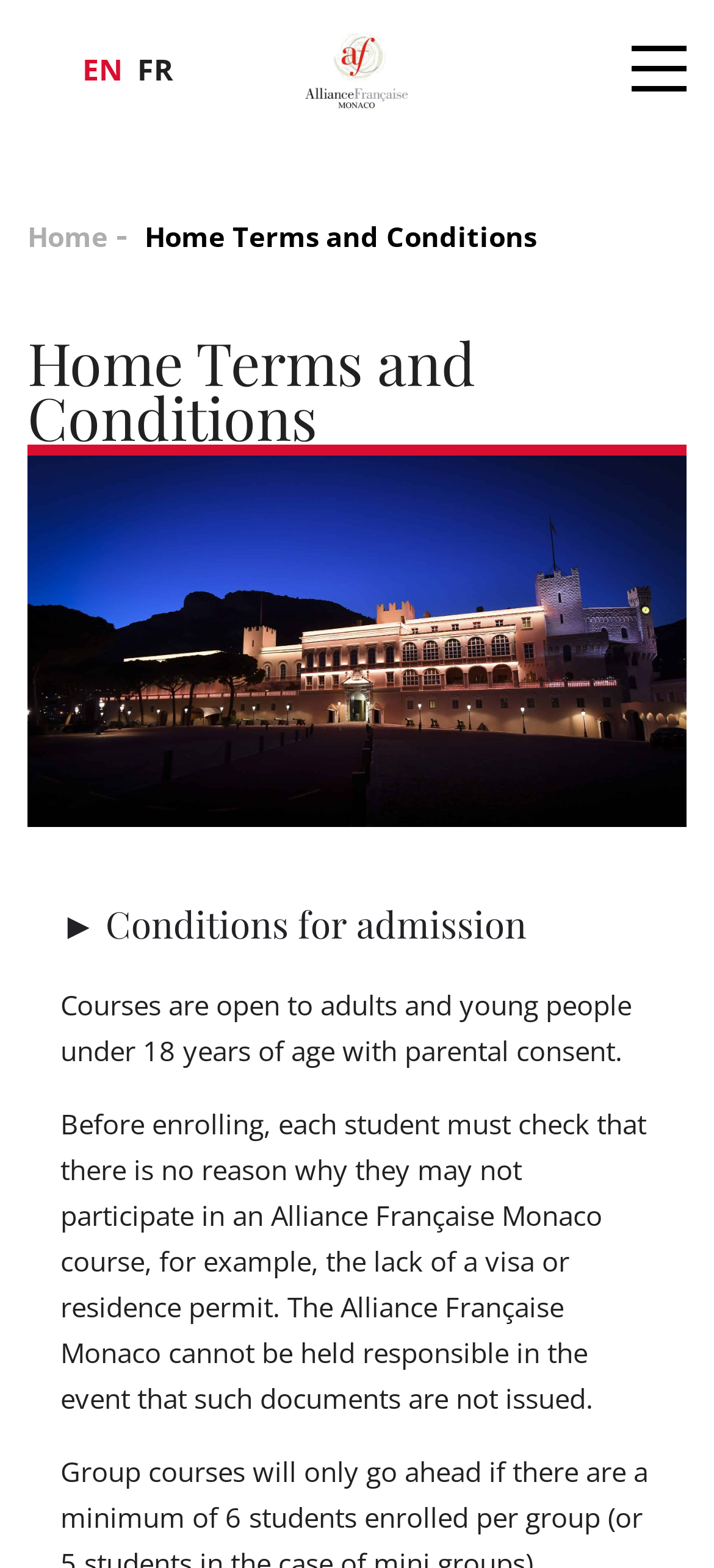What is the purpose of the webpage?
Refer to the image and provide a detailed answer to the question.

The webpage appears to be dedicated to outlining the terms and conditions for admission to courses, as indicated by the heading 'Home Terms and Conditions' and the subsequent sections detailing specific conditions.